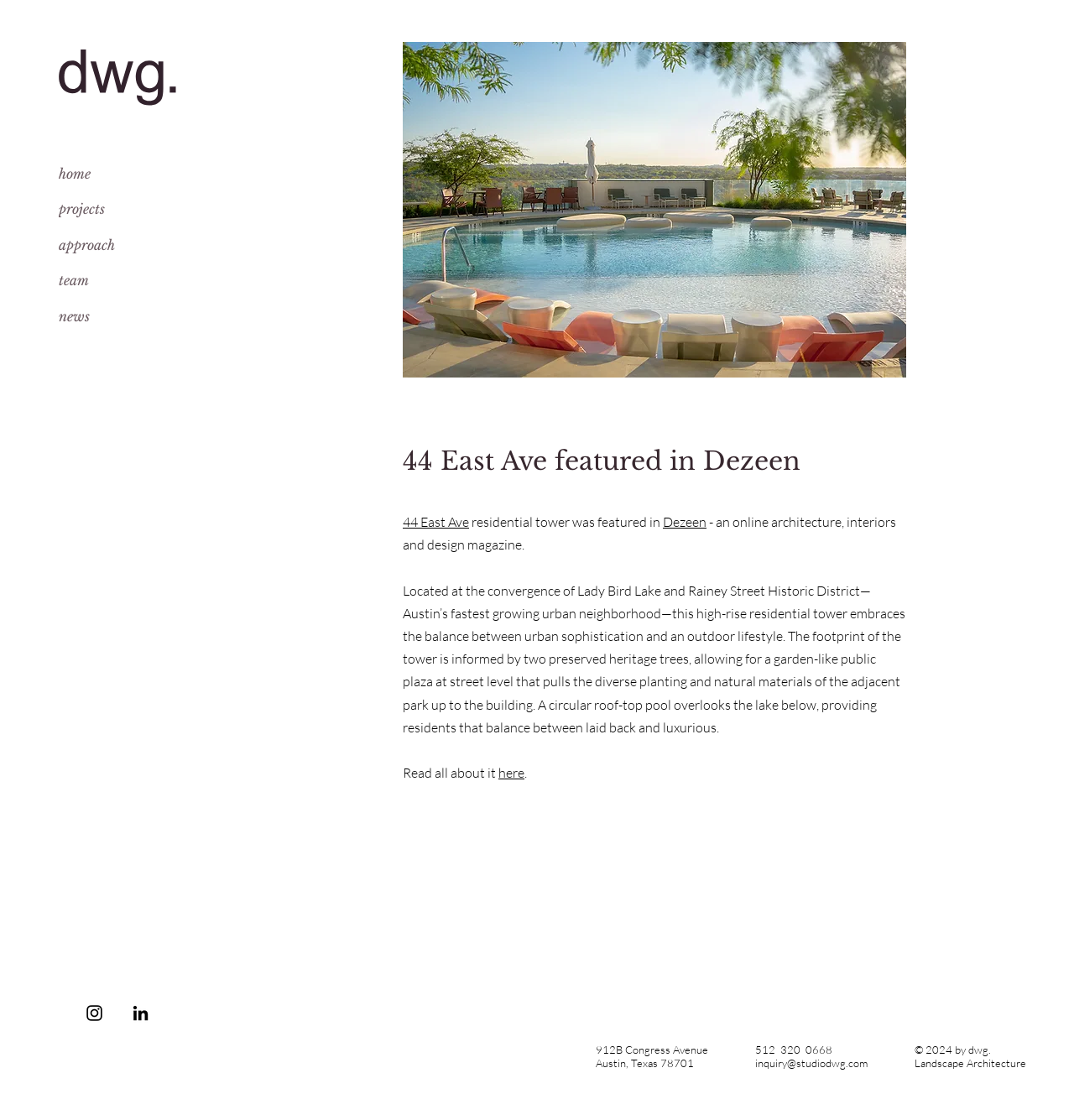Carefully observe the image and respond to the question with a detailed answer:
What is the name of the residential tower featured in Dezeen?

The answer can be found in the heading '44 East Ave featured in Dezeen' and also in the link '44 East Ave' which is part of the text '44 East Ave featured in Dezeen'.